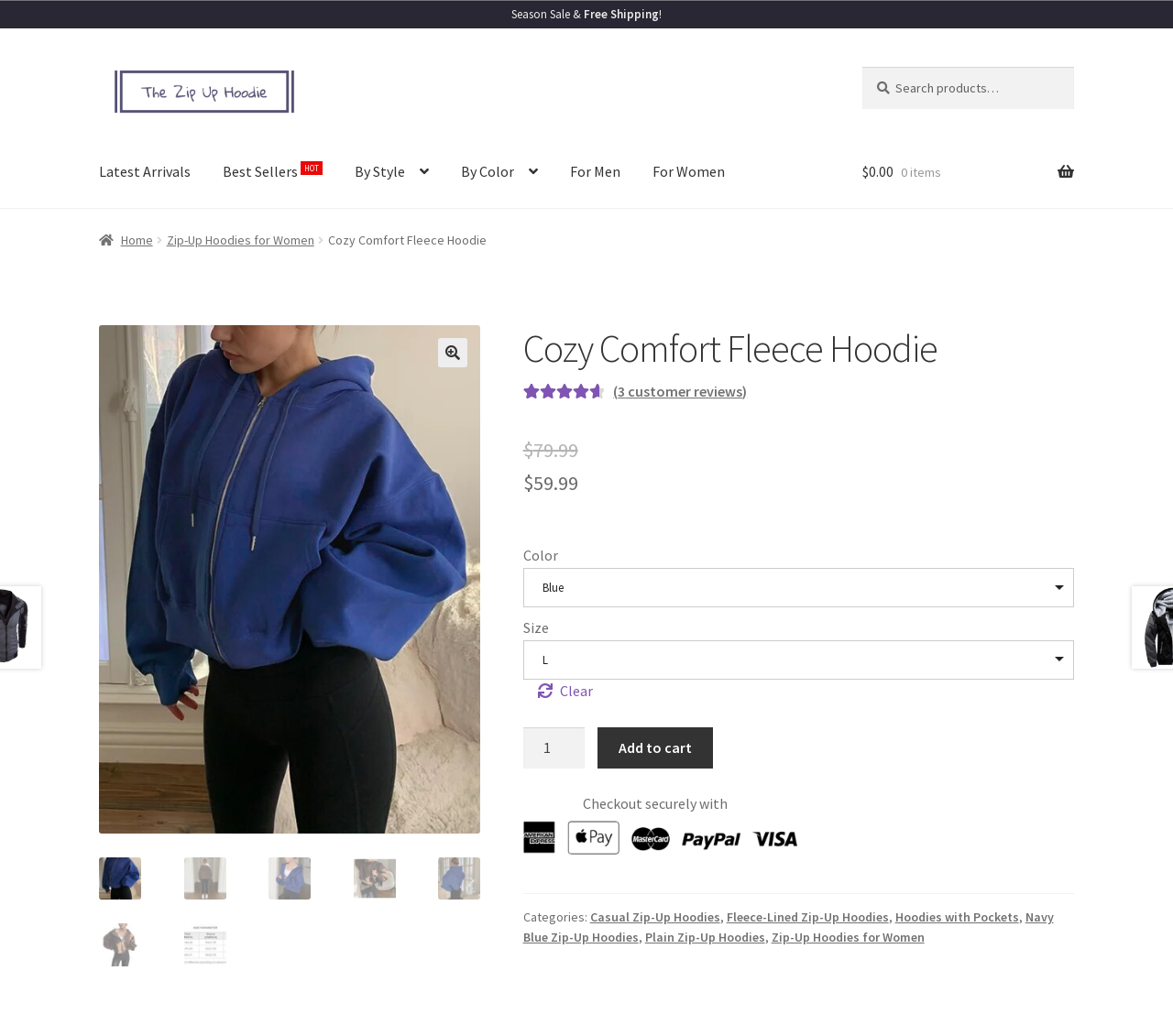Find the bounding box coordinates of the element I should click to carry out the following instruction: "Search for products".

[0.735, 0.064, 0.916, 0.105]